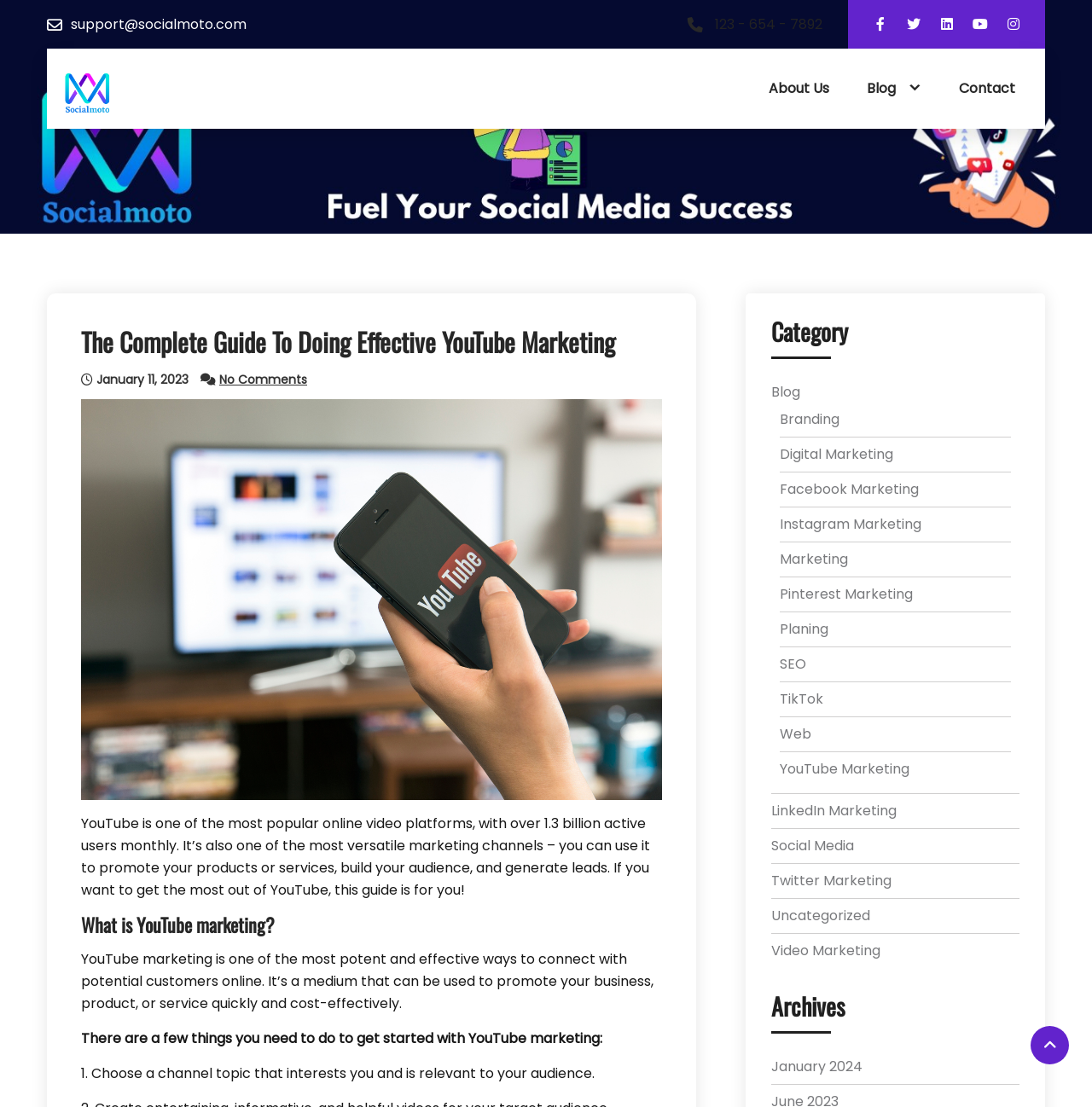Given the element description: "title="Social moto"", predict the bounding box coordinates of the UI element it refers to, using four float numbers between 0 and 1, i.e., [left, top, right, bottom].

[0.055, 0.059, 0.105, 0.109]